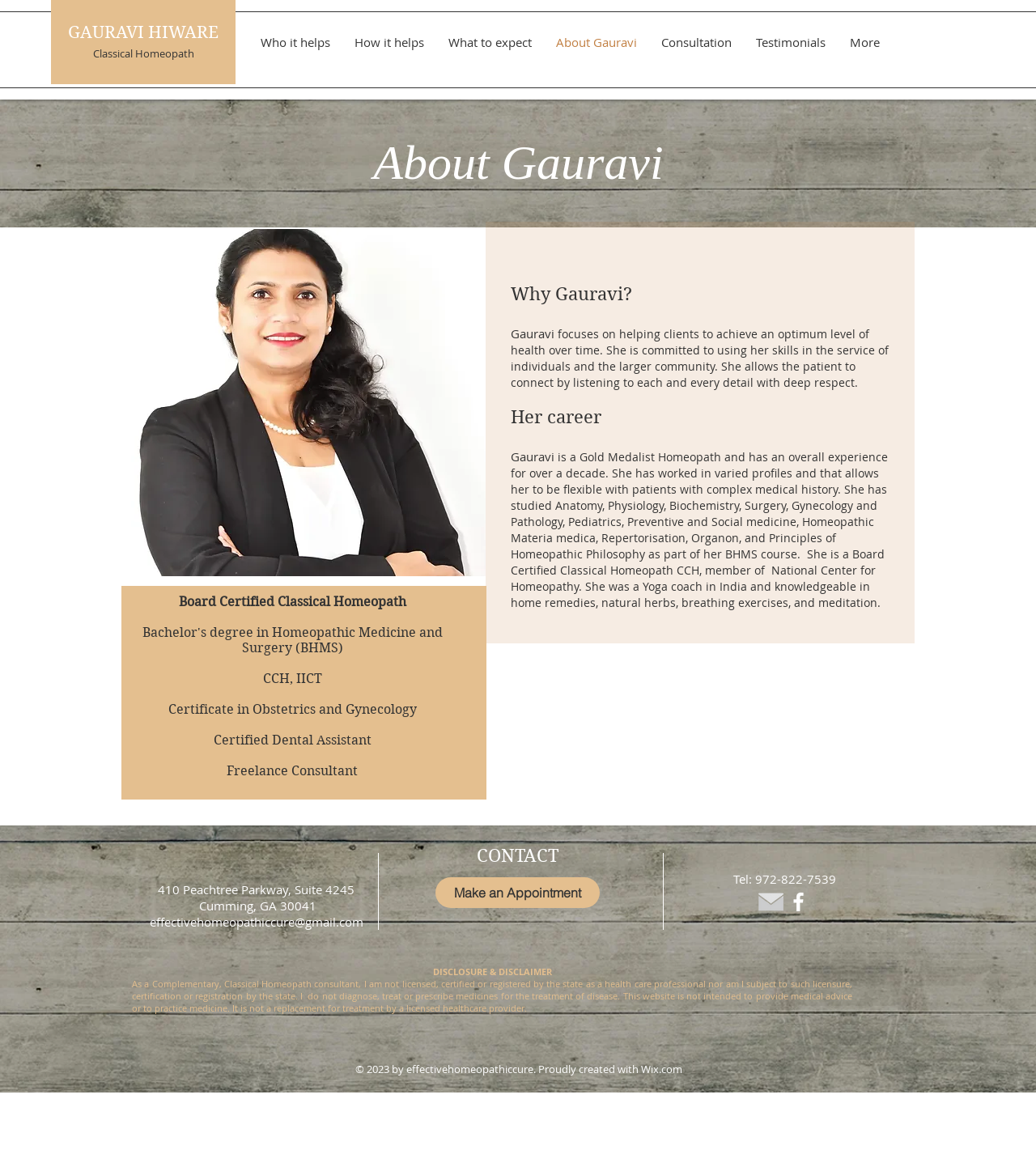What is the profession of Gauravi?
Carefully analyze the image and provide a detailed answer to the question.

Based on the webpage, Gauravi is a Classical Homeopath, which is mentioned in the heading 'GAURAVI HIWARE' and also in the link 'Classical Homeopath'. This information is also supported by the text in the webpage that describes her career and qualifications.